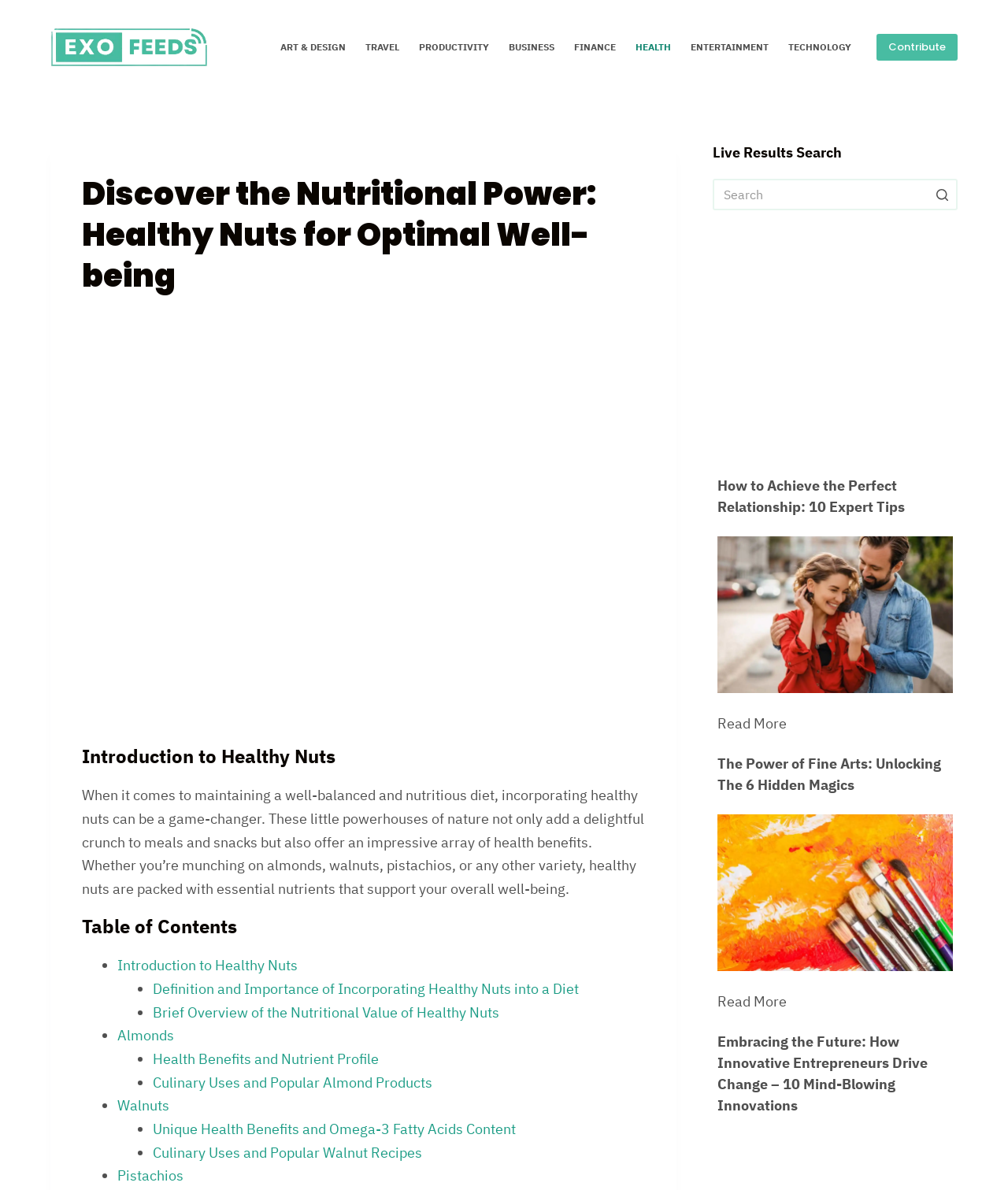Please determine the bounding box coordinates of the element to click in order to execute the following instruction: "Search for something". The coordinates should be four float numbers between 0 and 1, specified as [left, top, right, bottom].

[0.707, 0.15, 0.95, 0.177]